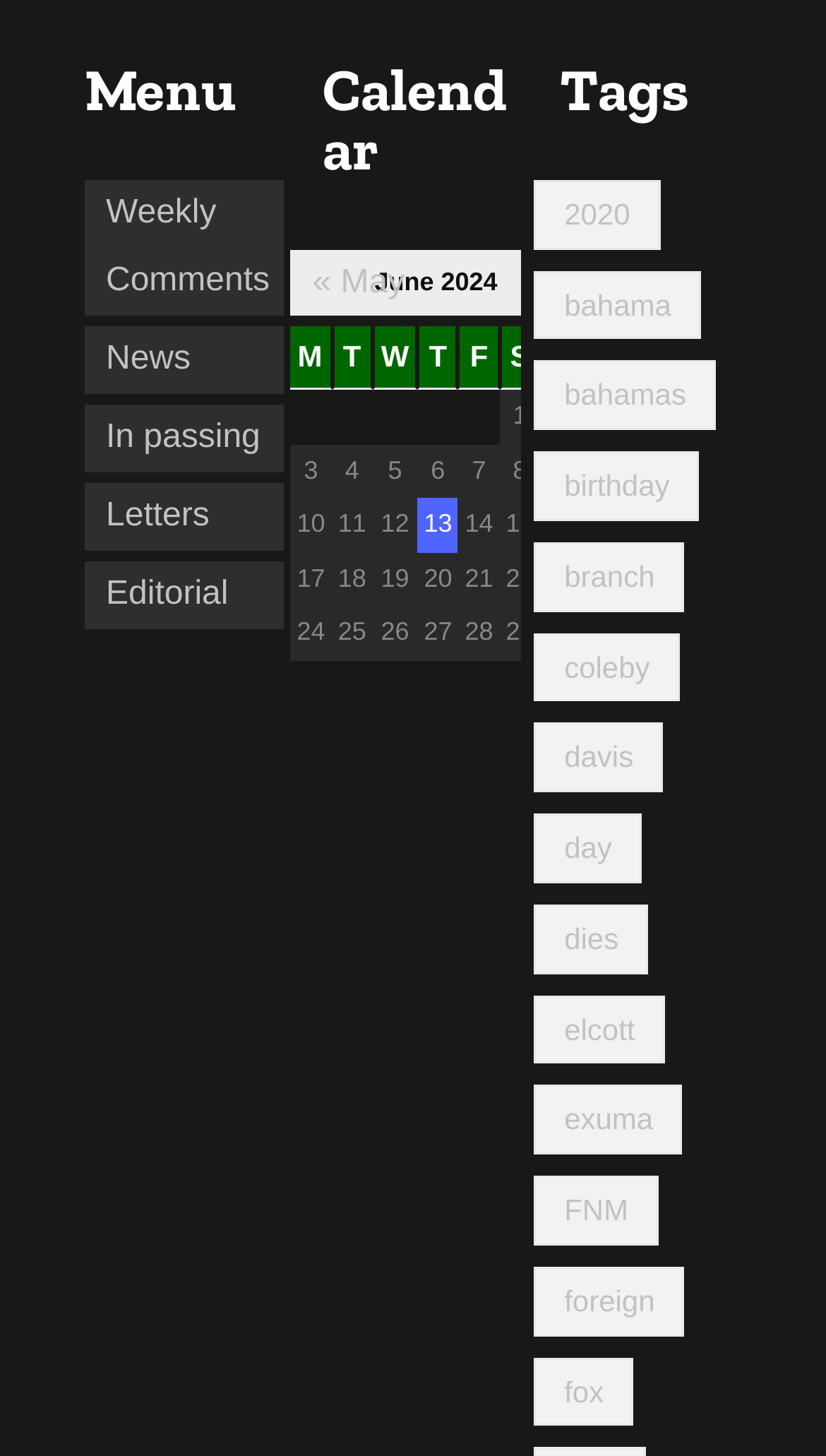Find the bounding box coordinates of the UI element according to this description: "Weekly Comments".

[0.128, 0.123, 0.343, 0.216]